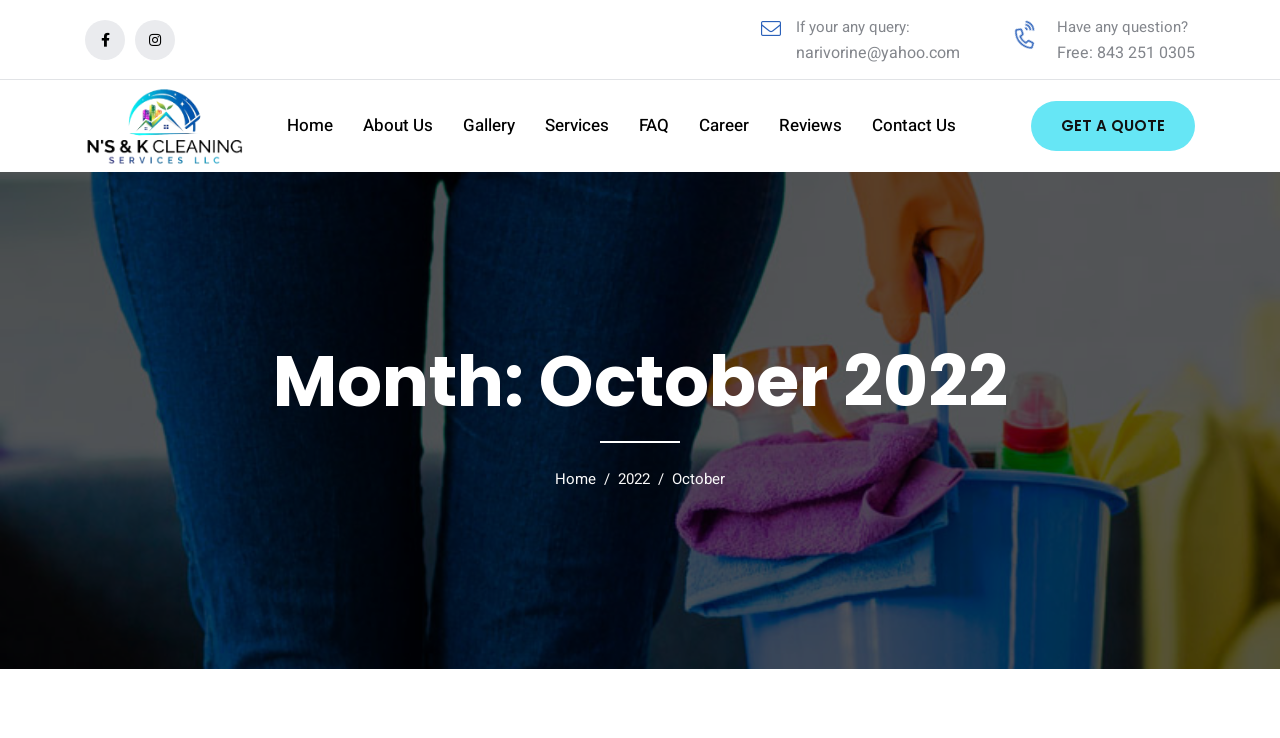Pinpoint the bounding box coordinates of the element to be clicked to execute the instruction: "Click the Facebook icon".

[0.066, 0.026, 0.098, 0.081]